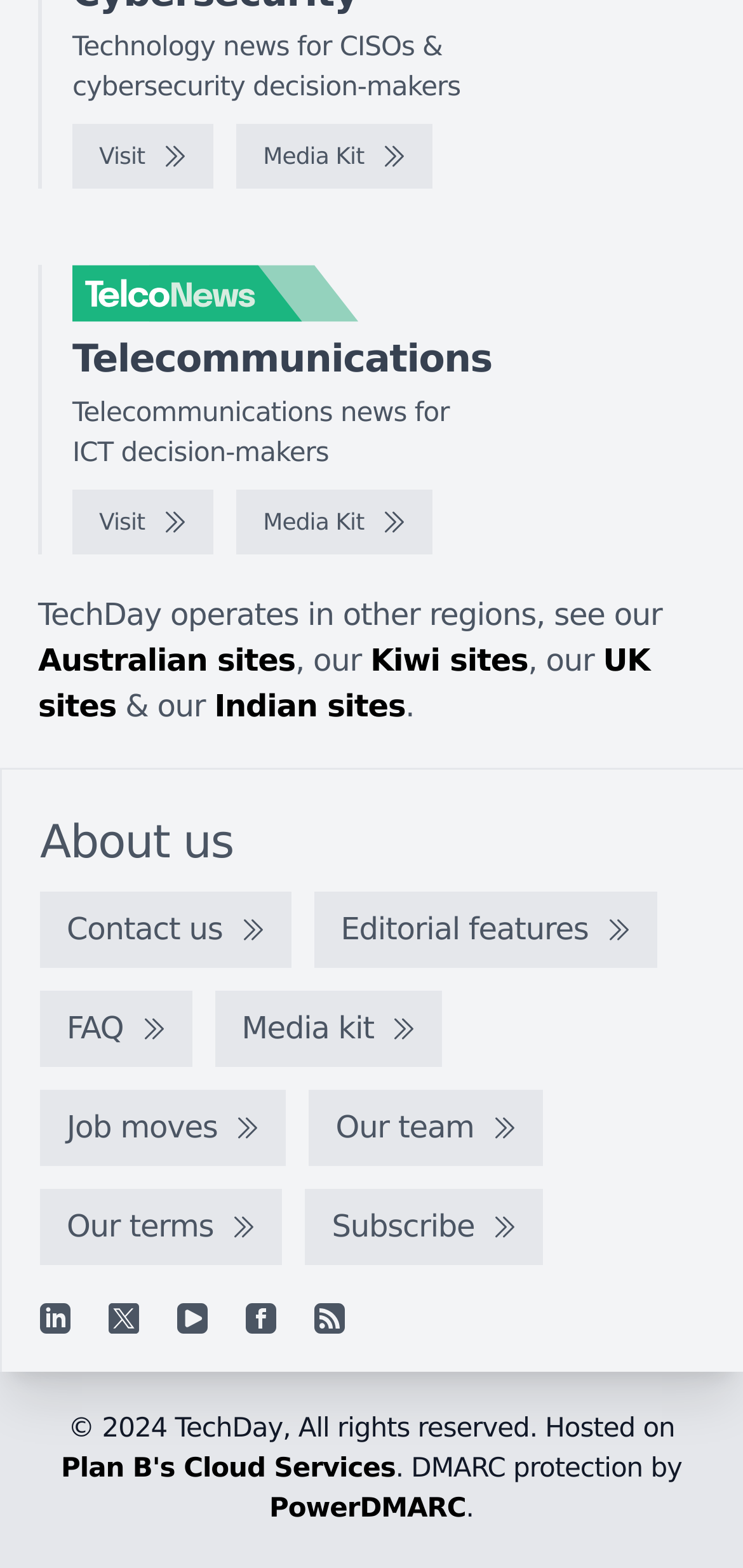What is the name of the logo at the top of the page?
Provide a thorough and detailed answer to the question.

The logo at the top of the page is the TelcoNews logo, as indicated by the image description 'TelcoNews logo'.